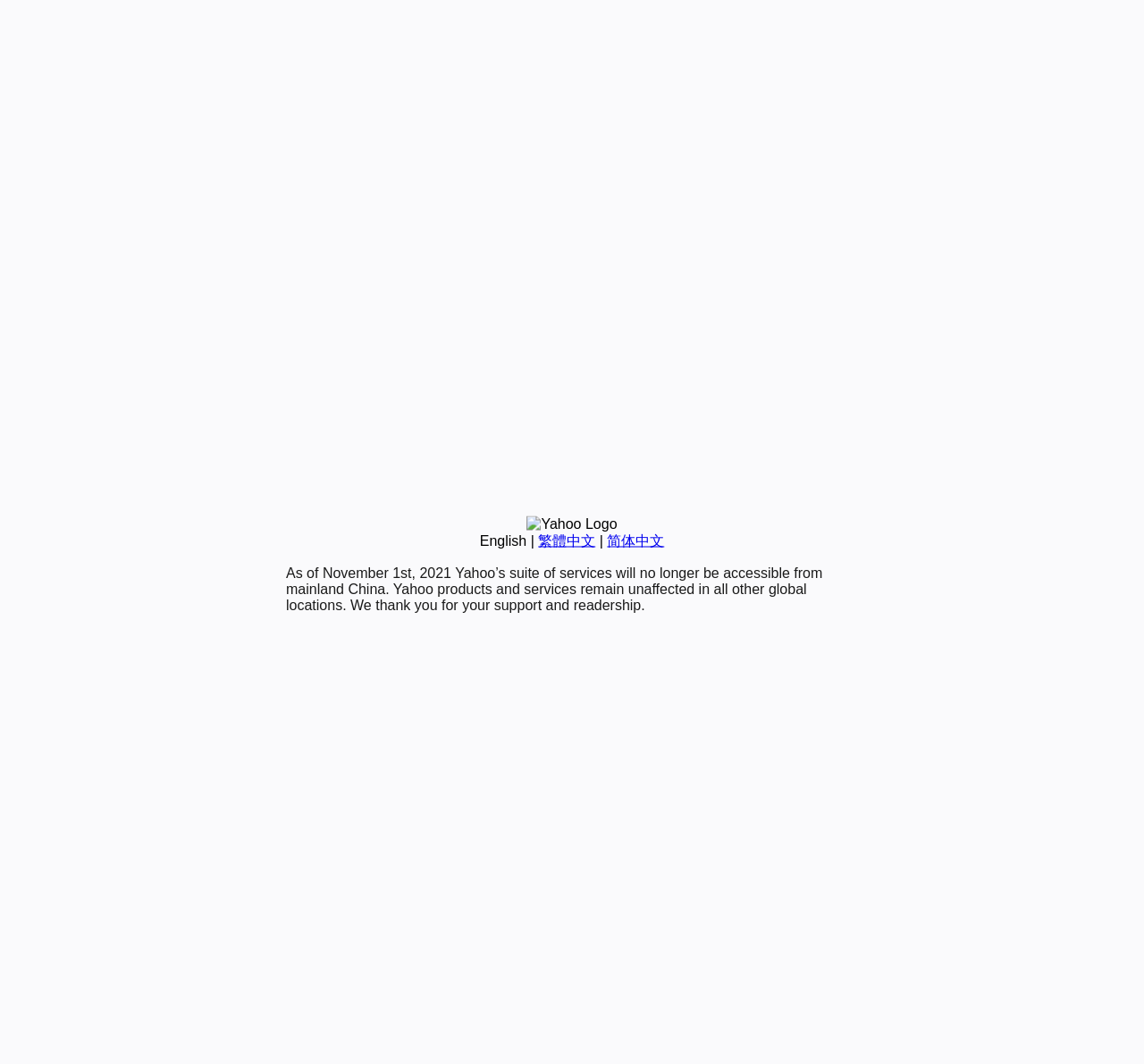Locate the bounding box of the UI element defined by this description: "Services Qatar". The coordinates should be given as four float numbers between 0 and 1, formatted as [left, top, right, bottom].

None